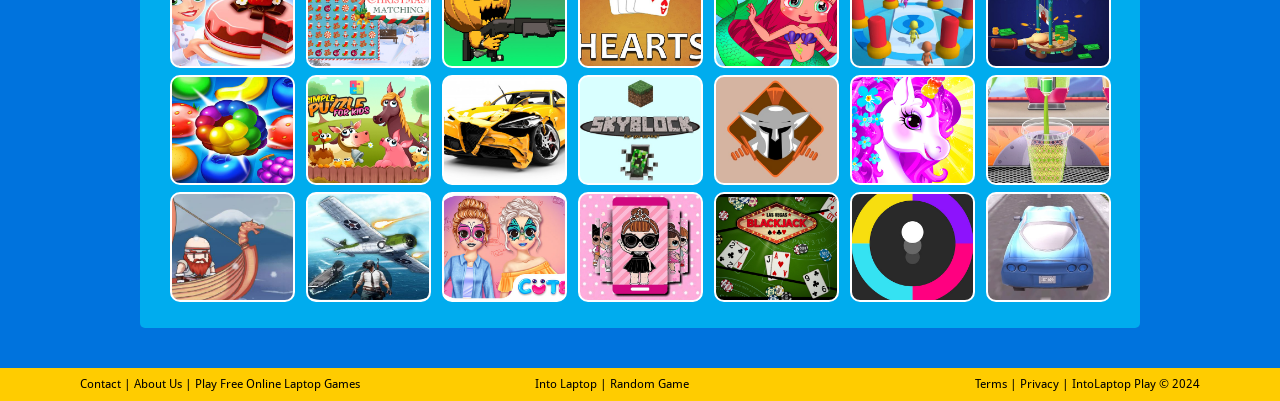Find the bounding box coordinates of the element to click in order to complete the given instruction: "click on the first game link."

[0.129, 0.187, 0.233, 0.461]